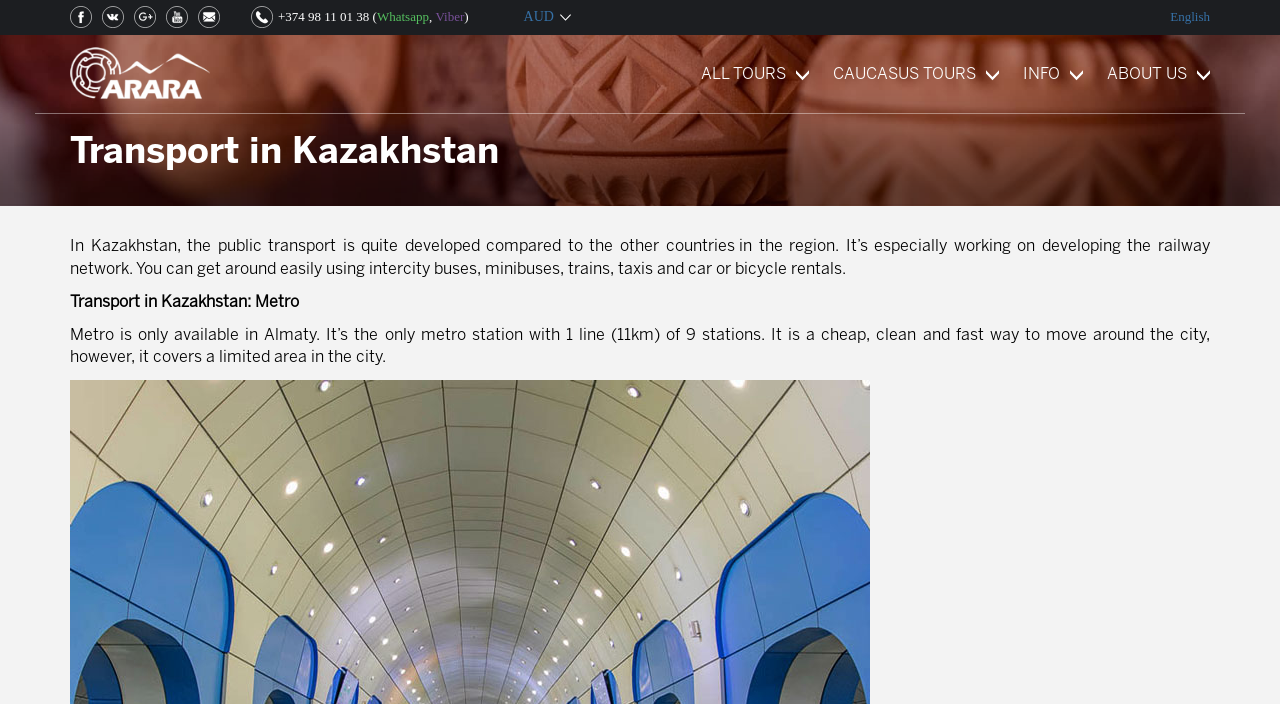Please determine the bounding box coordinates of the section I need to click to accomplish this instruction: "Contact via Whatsapp".

[0.294, 0.009, 0.335, 0.04]